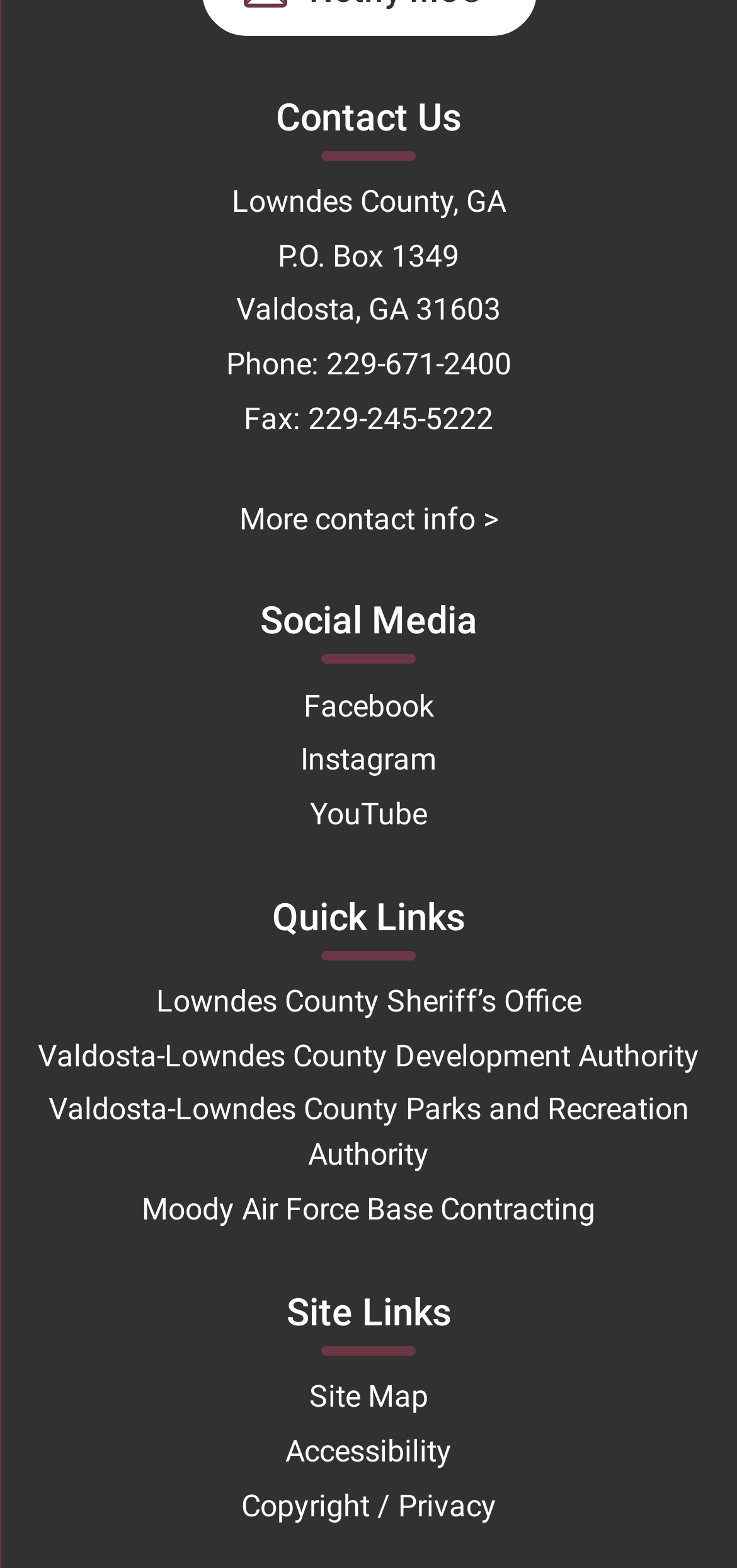How many social media links are there?
Based on the visual content, answer with a single word or a brief phrase.

3